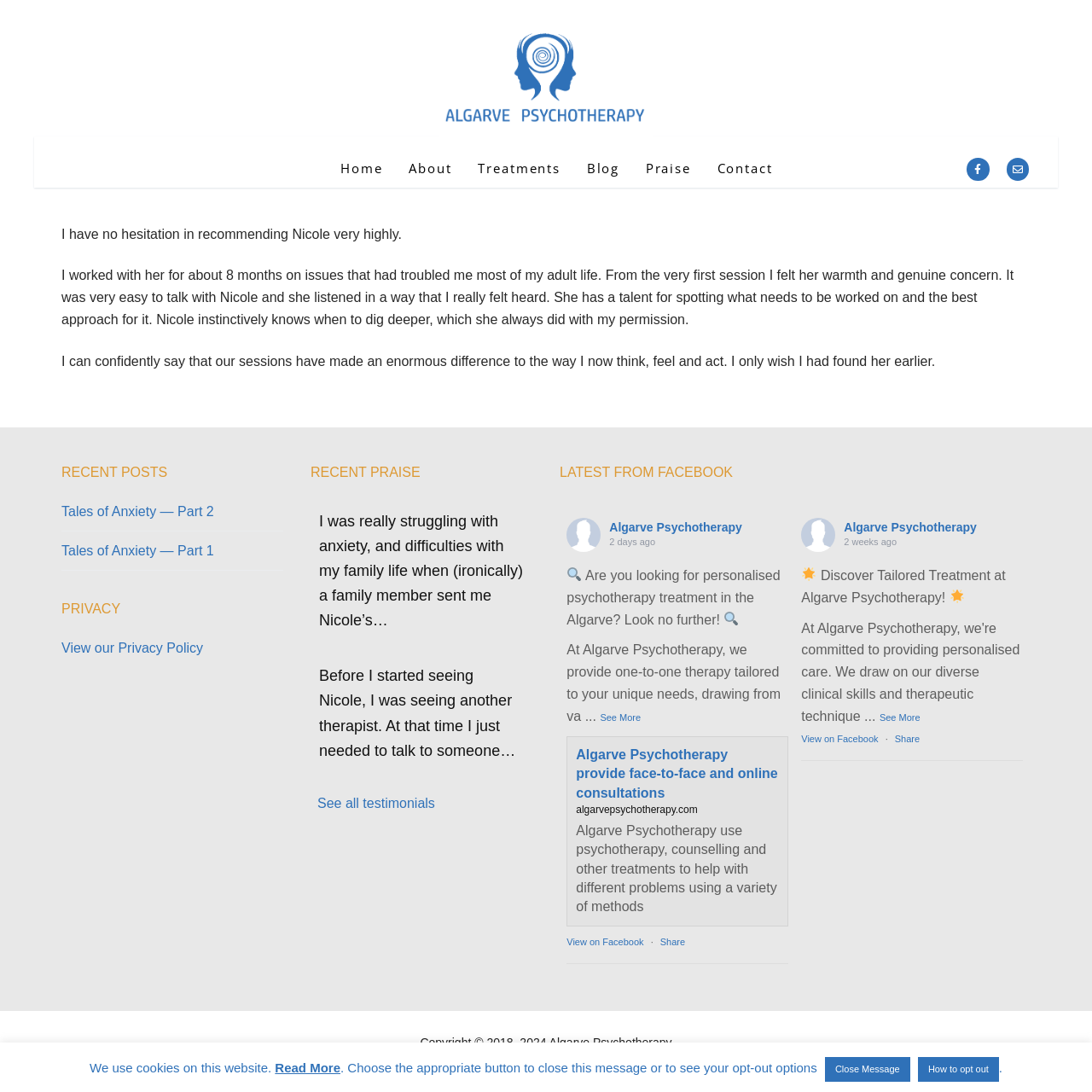Using the element description: "Praise", determine the bounding box coordinates. The coordinates should be in the format [left, top, right, bottom], with values between 0 and 1.

[0.2, 0.305, 0.8, 0.325]